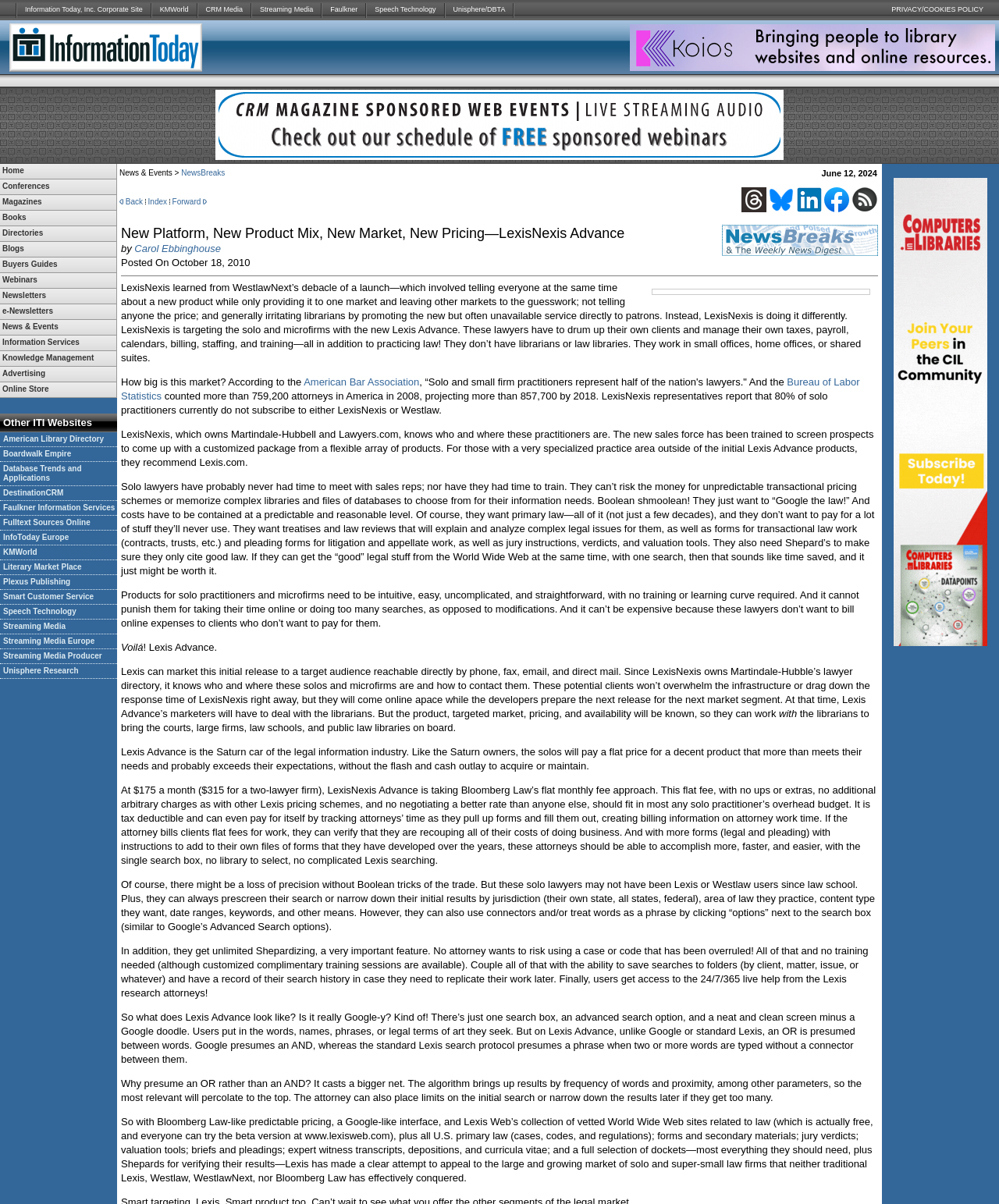Pinpoint the bounding box coordinates of the clickable element needed to complete the instruction: "Go to Home". The coordinates should be provided as four float numbers between 0 and 1: [left, top, right, bottom].

[0.0, 0.136, 0.116, 0.148]